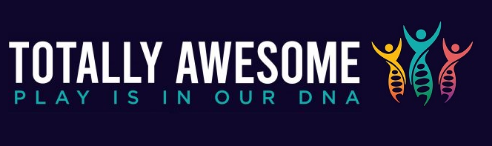Describe every detail you can see in the image.

The image features the bold and dynamic "TOTALLY AWESOME" logo, prominently displayed against a dark background. The text is designed in a large, striking font, conveying an energetic and playful vibe. Below the main title, the tagline "PLAY IS IN OUR DNA" emphasizes the brand's commitment to fun and active engagement. Vibrant silhouettes of figures in various colors—turquoise, yellow, pink, and purple—add an element of movement and joy, symbolizing inclusivity and the spirit of play. This logo embodies the essence of the brand, which is focused on providing exciting products and experiences for all ages.